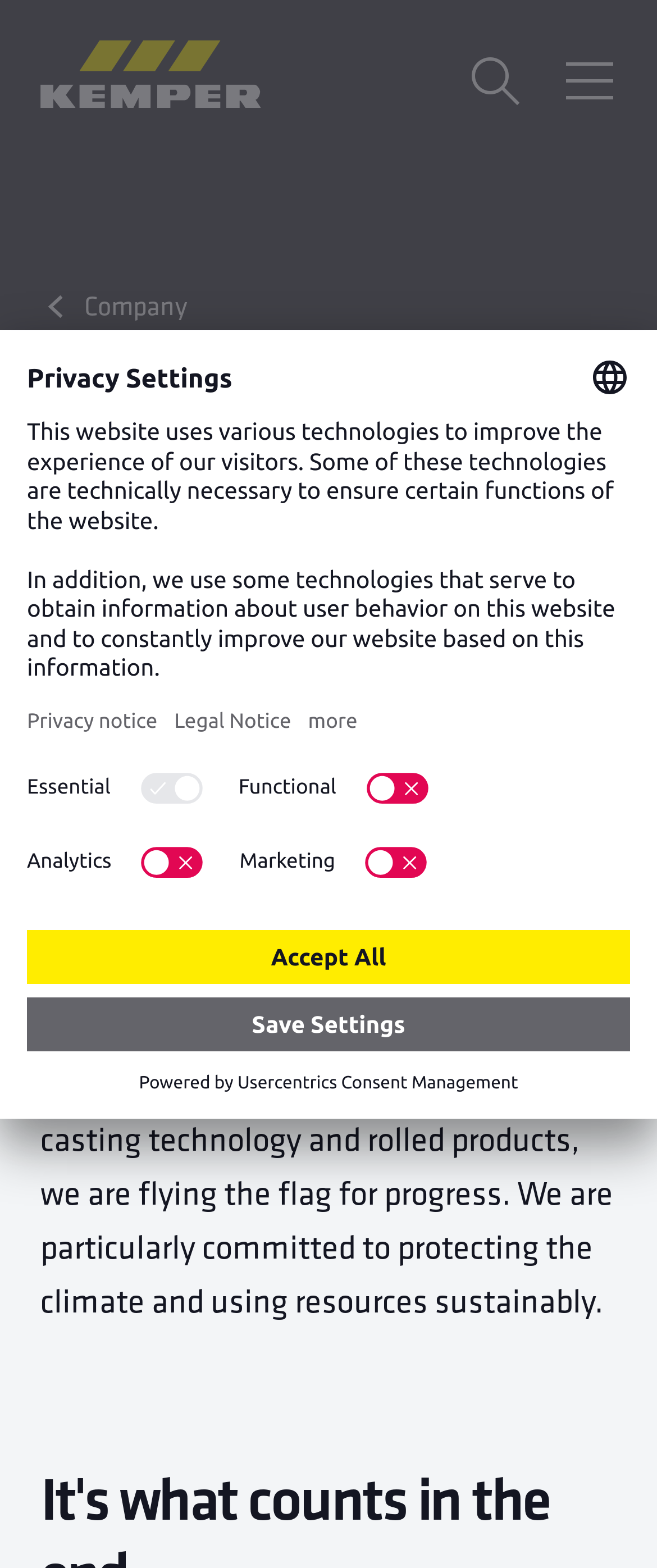What is the purpose of the 'Privacy Settings' dialog?
Using the visual information from the image, give a one-word or short-phrase answer.

To select language and adjust privacy settings